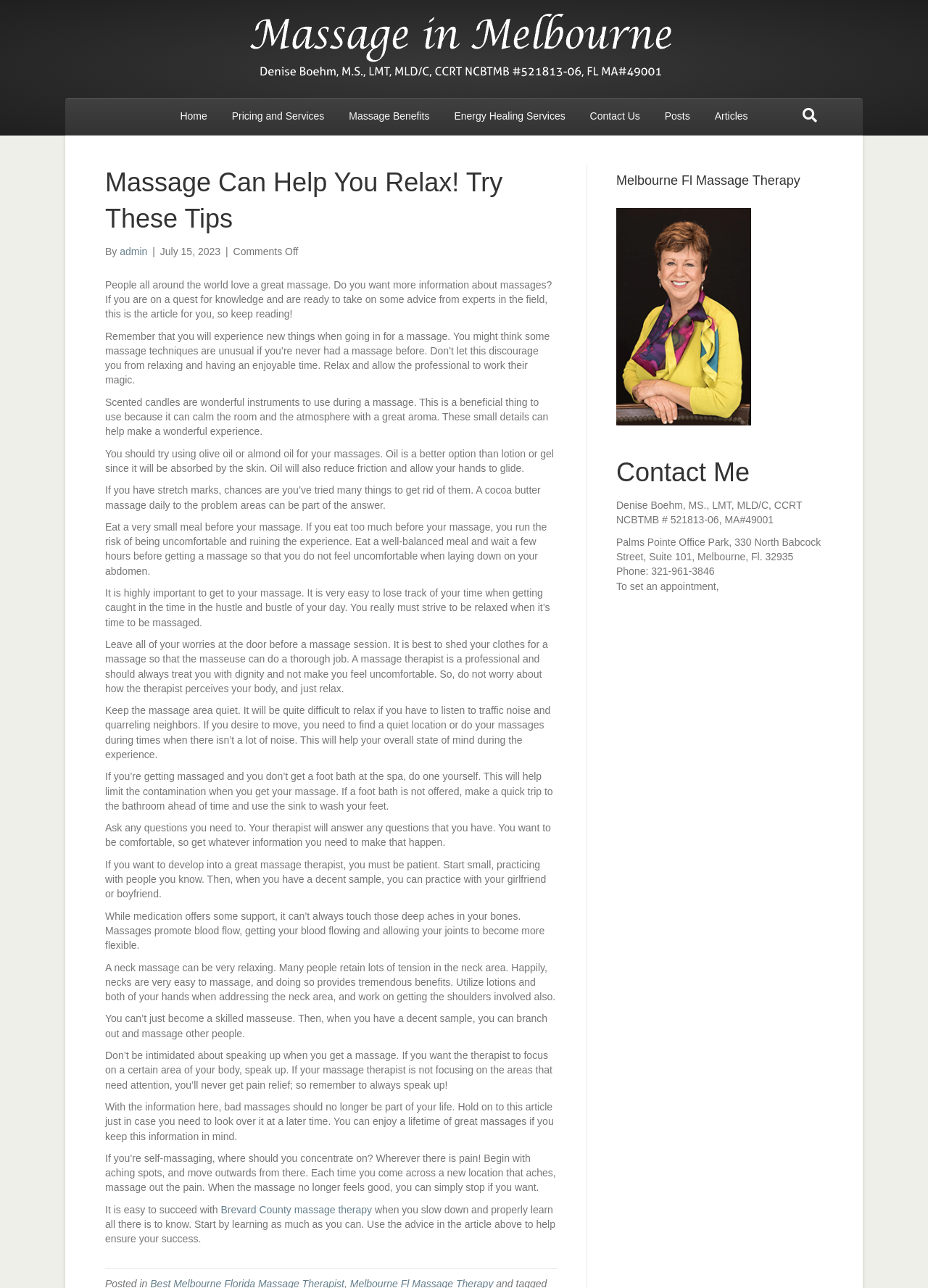What is the phone number to set an appointment?
Please use the image to provide an in-depth answer to the question.

I found the answer by looking at the contact information section on the right side of the webpage, where it says 'Phone: 321-961-3846'.